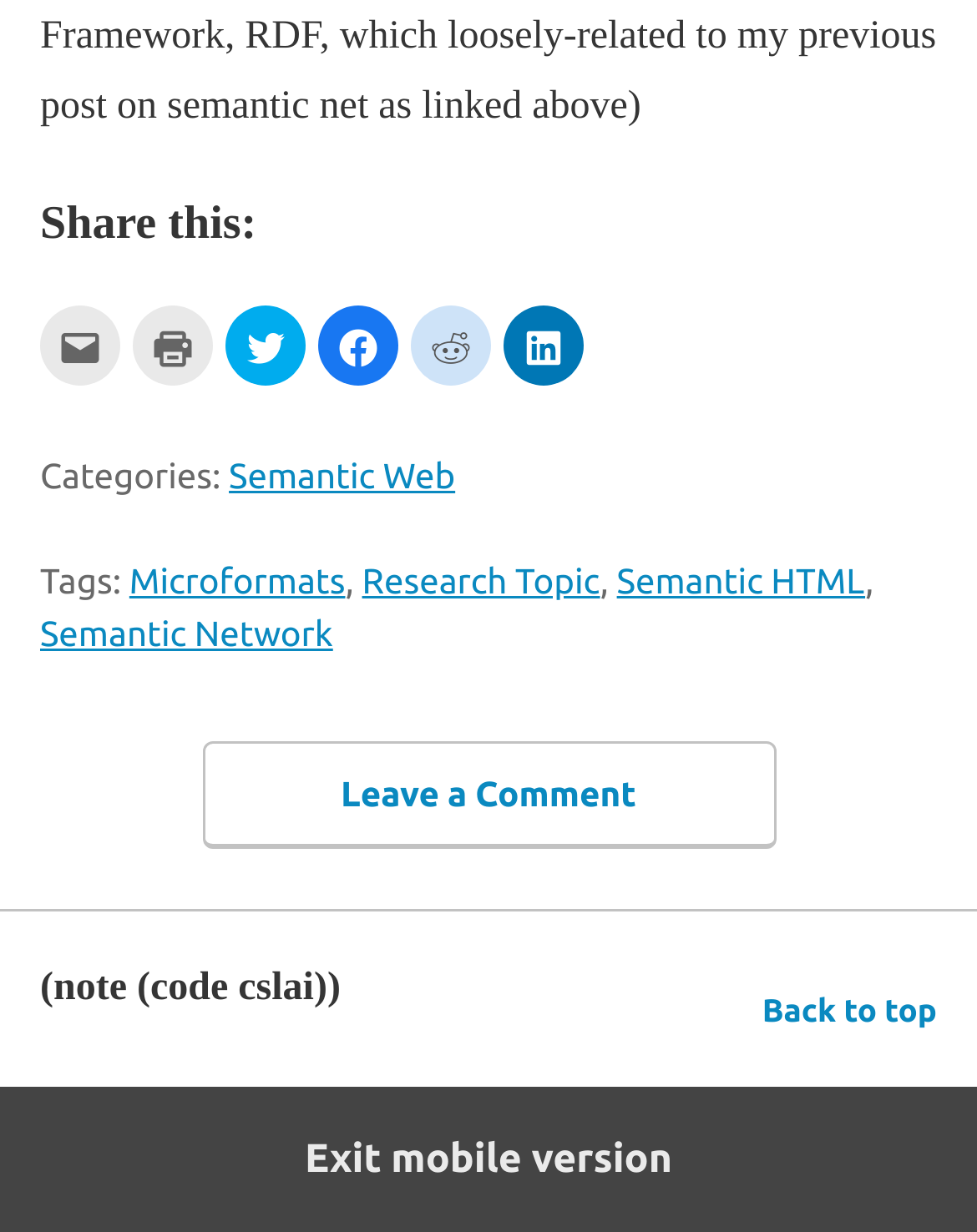Please find the bounding box coordinates for the clickable element needed to perform this instruction: "Exit mobile version".

[0.0, 0.882, 1.0, 0.999]